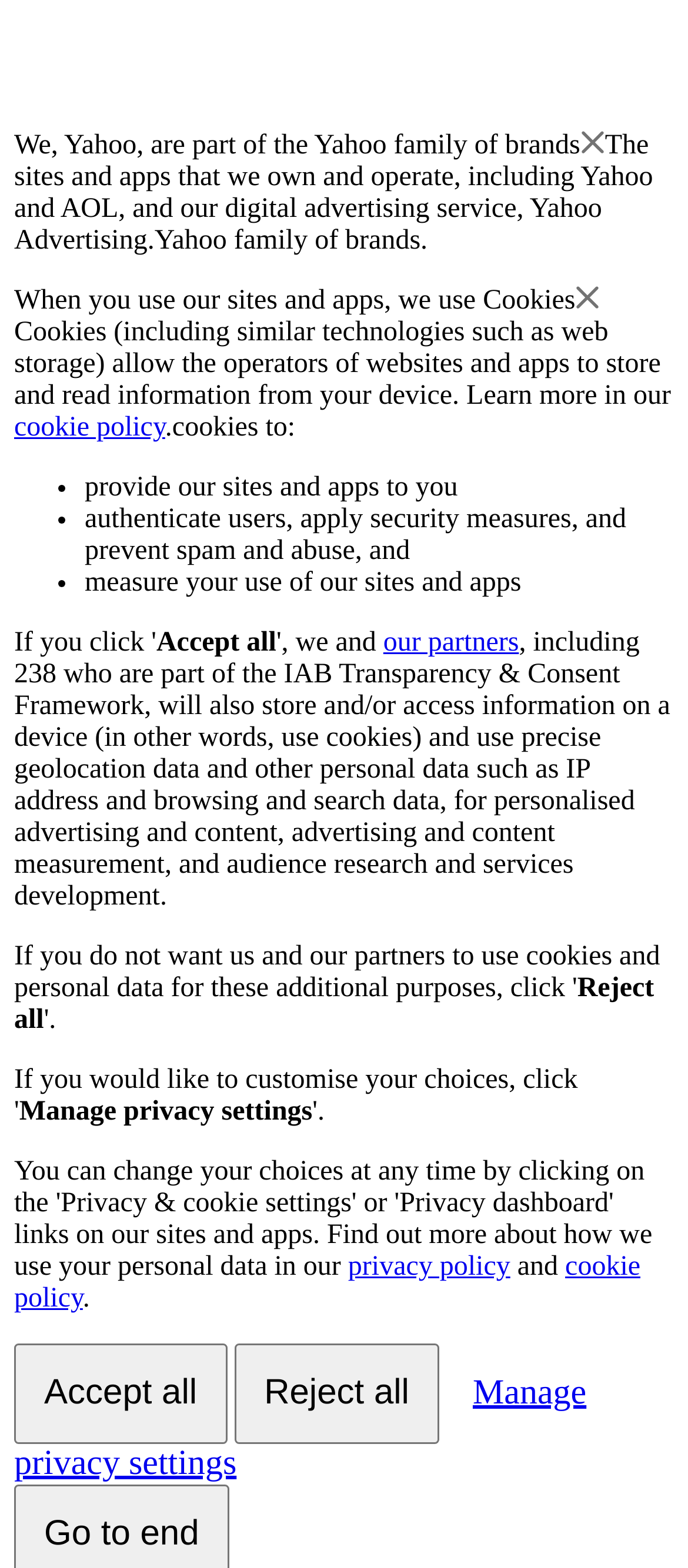Provide an in-depth caption for the contents of the webpage.

The webpage appears to be a privacy policy or consent page for Yahoo. At the top, there is a brief introduction stating that Yahoo is part of the Yahoo family of brands. Below this, there is a paragraph explaining that Yahoo owns and operates various sites and apps, including Yahoo and AOL, and provides digital advertising services.

The page then delves into the use of cookies, explaining that they allow website and app operators to store and read information from devices. A link to the cookie policy is provided for further information. The text continues to explain how cookies are used to provide sites and apps, authenticate users, apply security measures, and measure user activity.

A list of bullet points outlines the purposes of cookie usage, including providing sites and apps, authenticating users, and measuring user activity. Below this, there are three buttons: "Accept all", "Reject all", and "Manage privacy settings". The "Accept all" button is positioned on the left, while the "Reject all" button is on the right. The "Manage privacy settings" button is located below these two buttons.

Additionally, there is a link to "our partners" and a lengthy paragraph explaining how these partners, including those part of the IAB Transparency & Consent Framework, will store and access information on devices and use personal data for personalized advertising and content, among other purposes.

At the bottom of the page, there are links to the privacy policy and cookie policy, as well as a final sentence and a period. Overall, the page is focused on explaining Yahoo's use of cookies and providing users with options to manage their privacy settings.